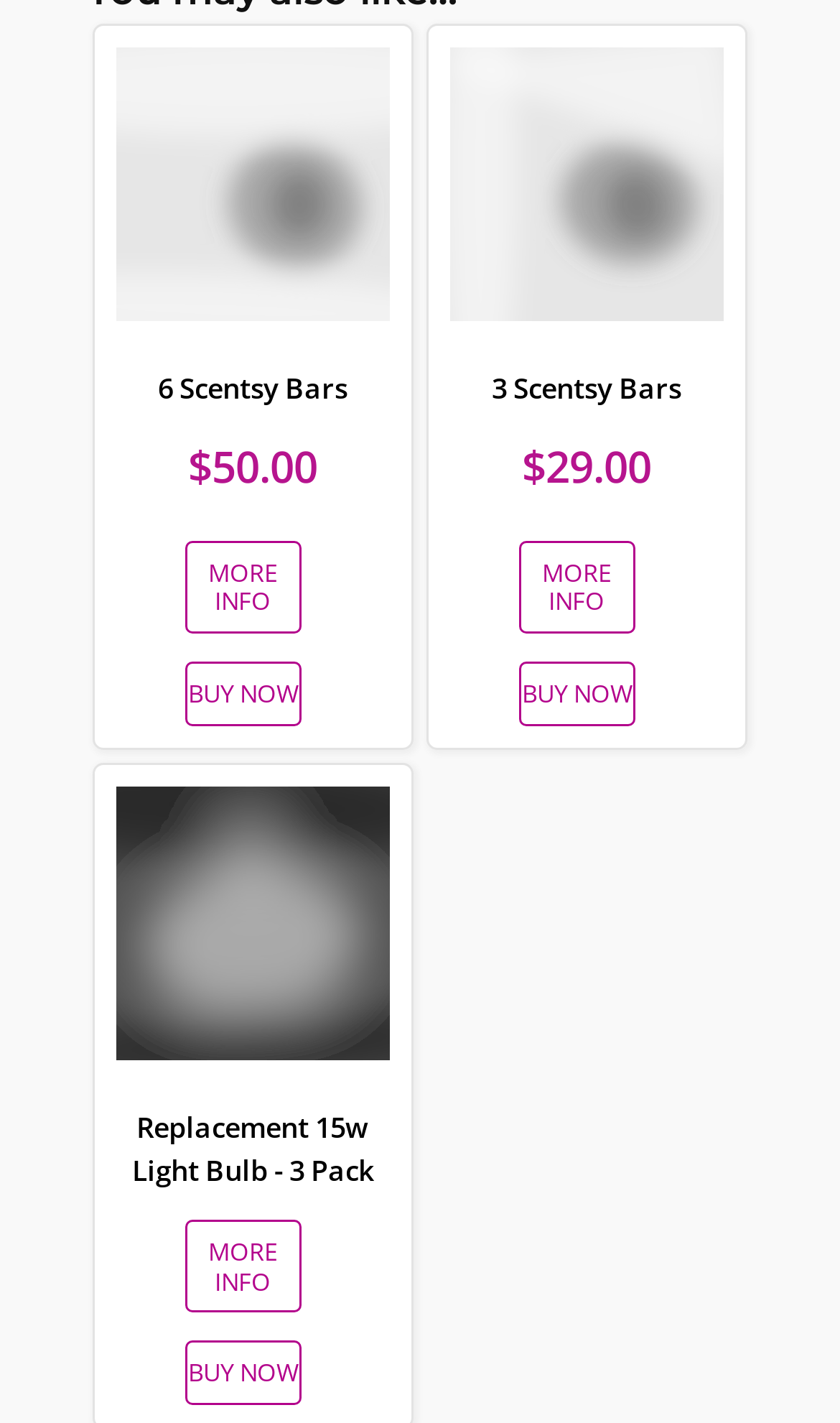Can you find the bounding box coordinates for the element to click on to achieve the instruction: "View details of 6 Scentsy Bars"?

[0.139, 0.033, 0.464, 0.36]